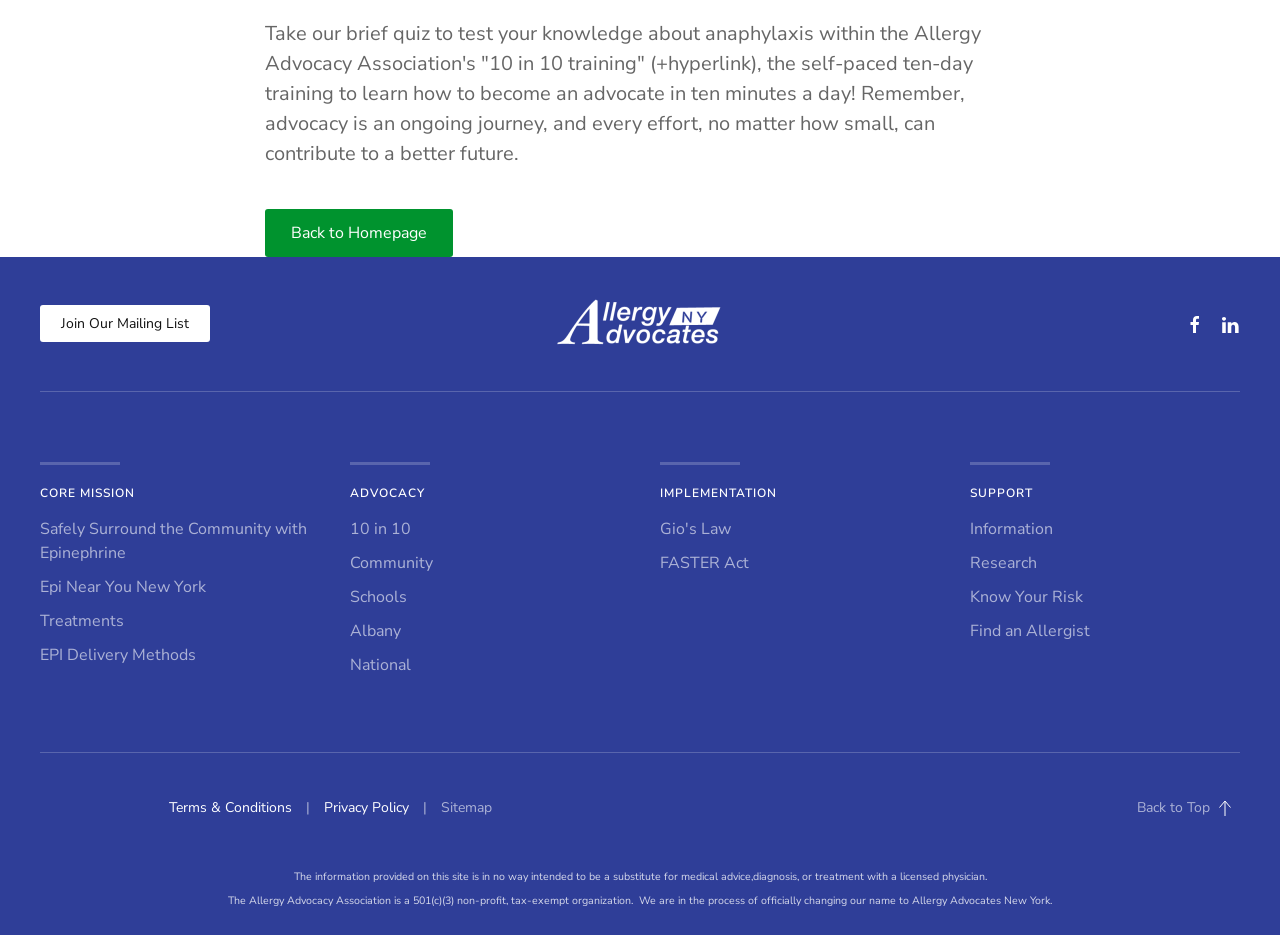Can you give a detailed response to the following question using the information from the image? What is the purpose of the 'Back to top' button?

The button element with ID 512 has a text label 'Back to top', which suggests that its purpose is to allow users to quickly scroll back to the top of the webpage.